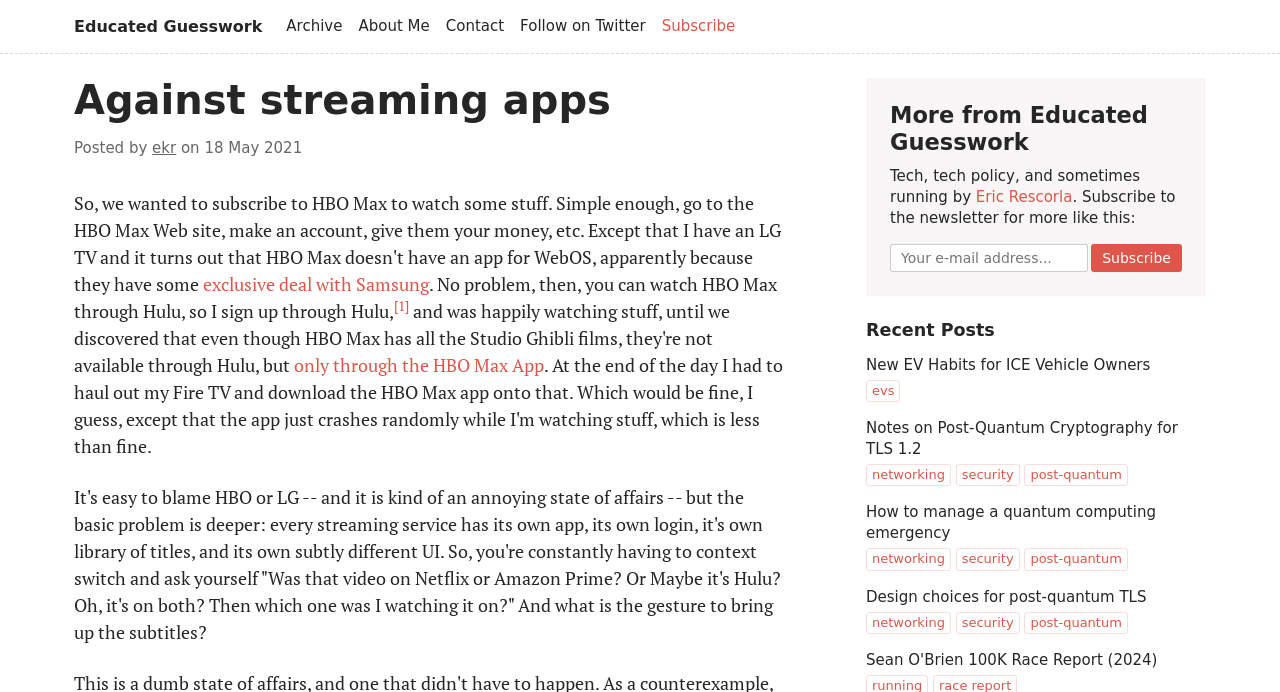Specify the bounding box coordinates of the area to click in order to follow the given instruction: "Check the Uniform Guidelines."

None